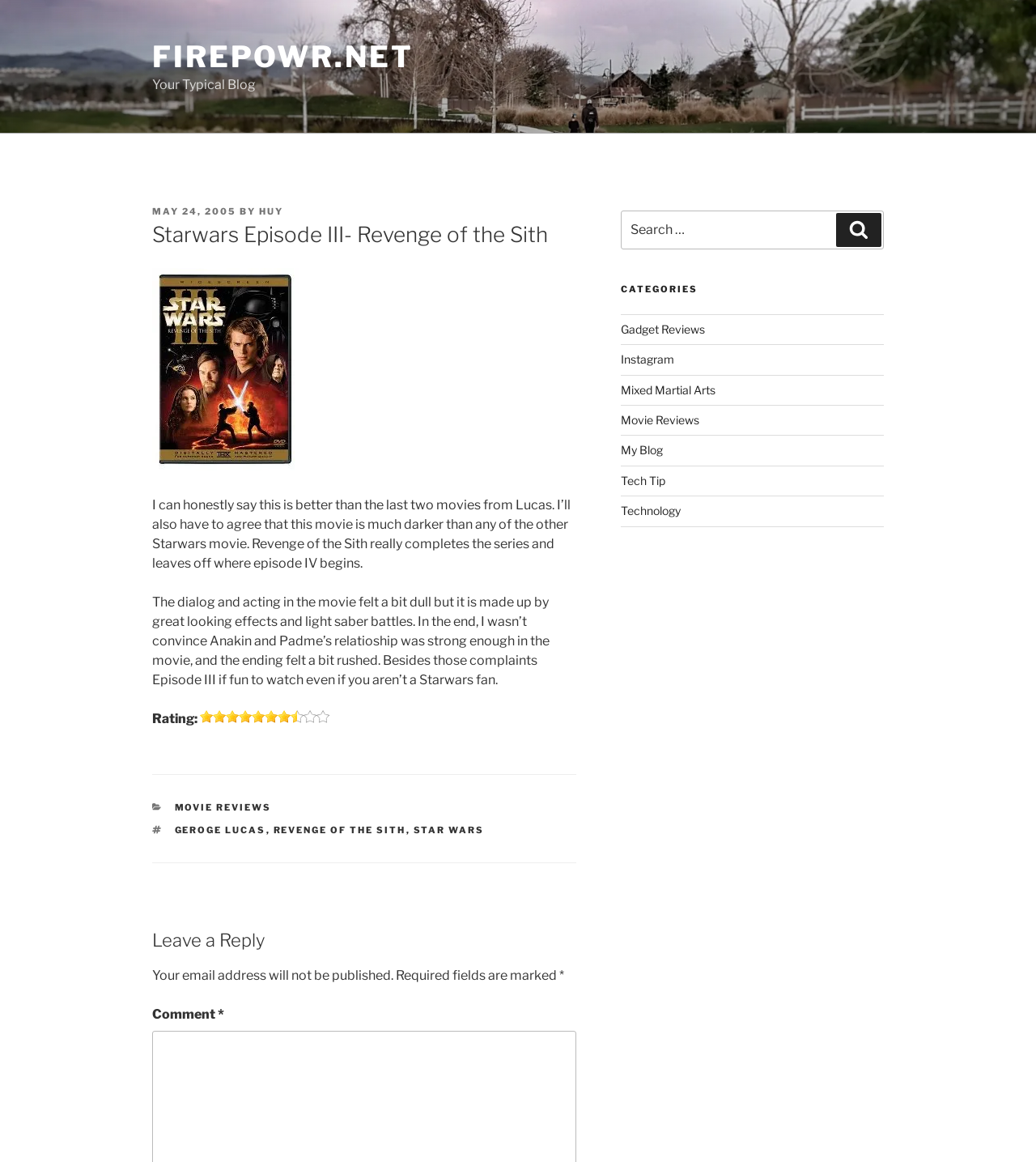Please indicate the bounding box coordinates of the element's region to be clicked to achieve the instruction: "Rate the movie". Provide the coordinates as four float numbers between 0 and 1, i.e., [left, top, right, bottom].

[0.147, 0.612, 0.191, 0.625]